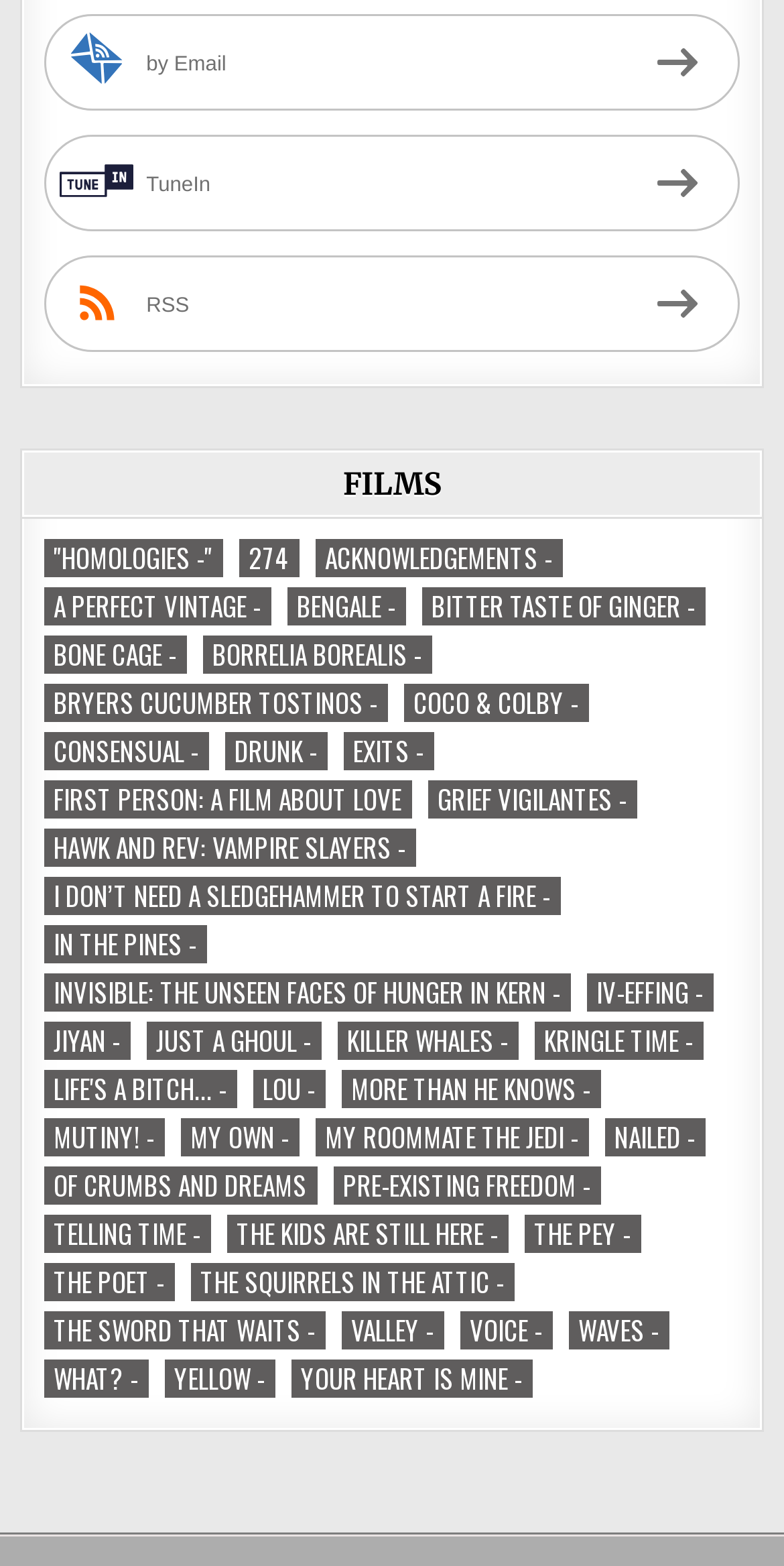Determine the bounding box for the described HTML element: "My Roommate the Jedi -". Ensure the coordinates are four float numbers between 0 and 1 in the format [left, top, right, bottom].

[0.402, 0.714, 0.751, 0.739]